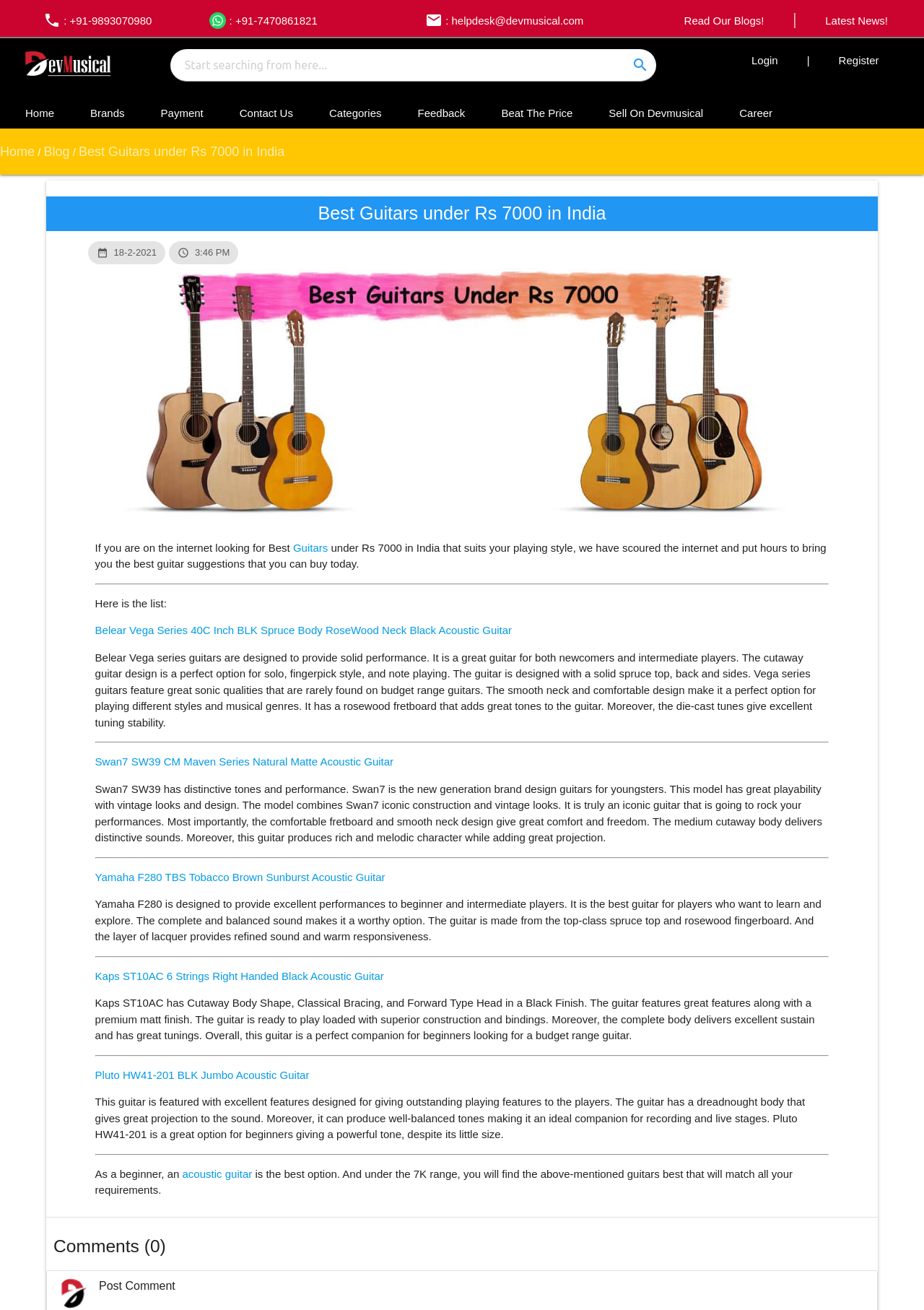Locate the bounding box coordinates of the clickable area needed to fulfill the instruction: "Read the blog".

[0.047, 0.11, 0.075, 0.121]